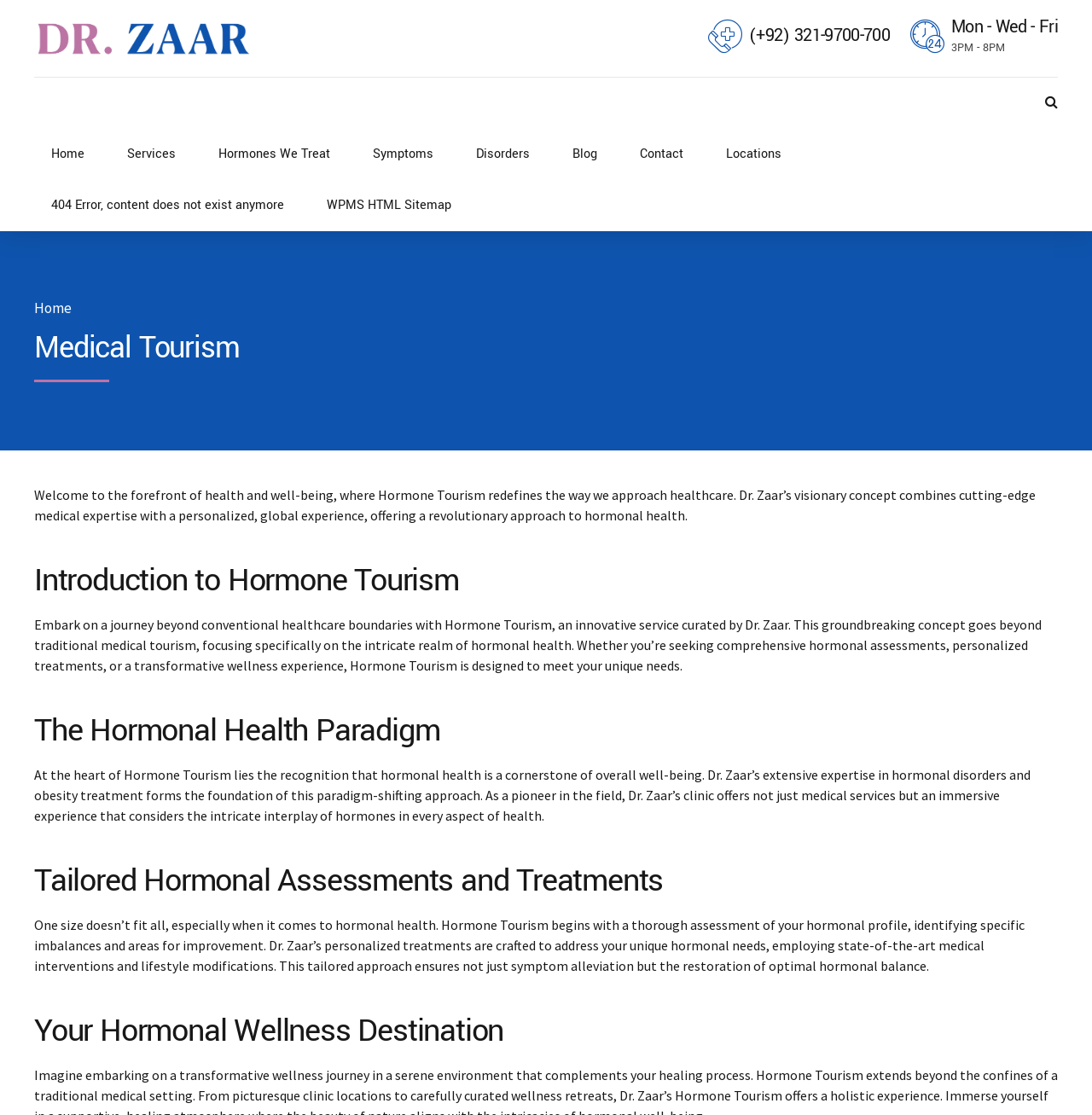How many navigation links are there in the top menu?
Refer to the image and give a detailed response to the question.

I counted the number of link elements in the top menu, which are 'Home', 'Services', 'Hormones We Treat', 'Symptoms', 'Disorders', 'Blog', 'Contact', and 'Locations'.